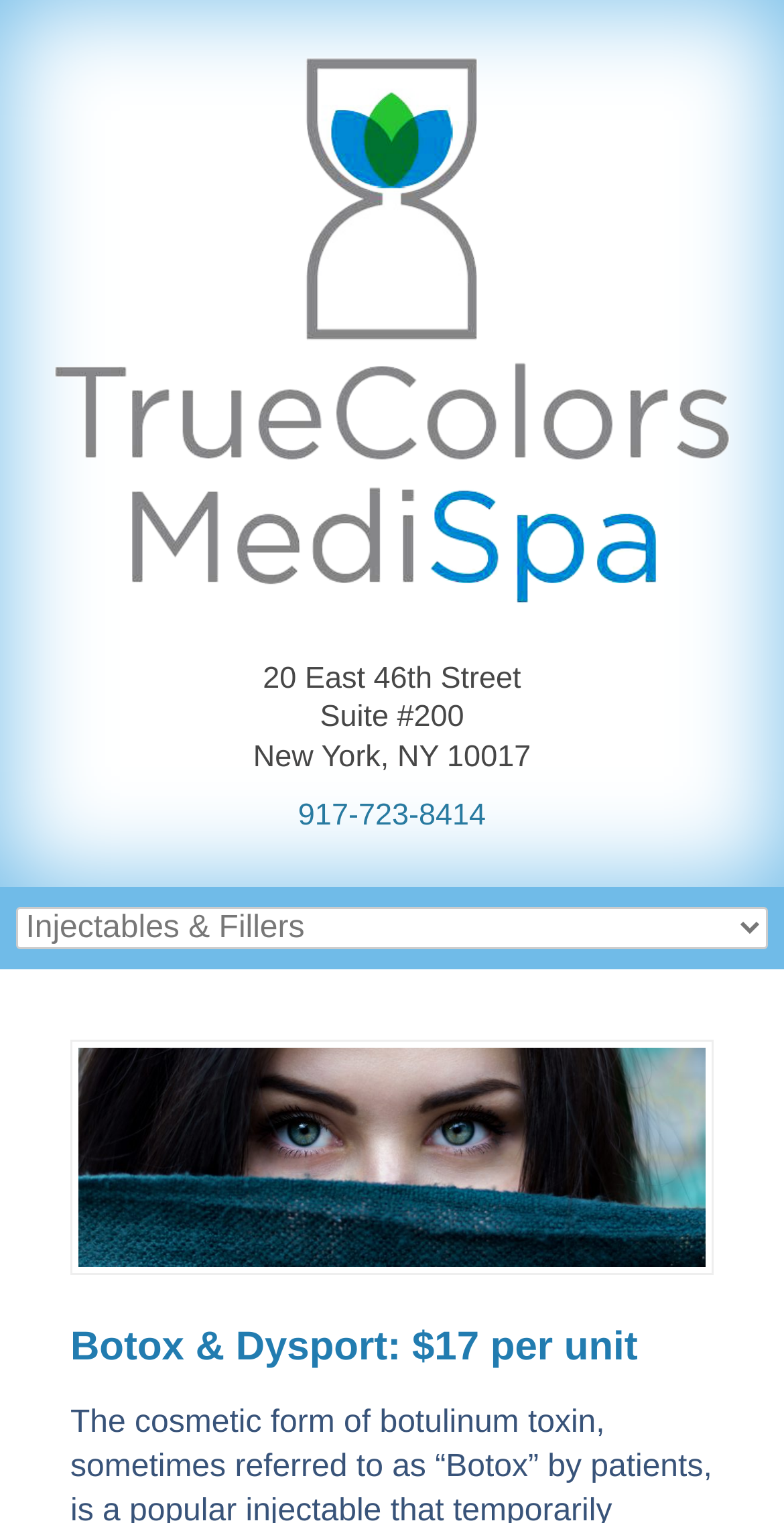What is the location of TrueColors MediSpa NYC?
Please answer the question as detailed as possible based on the image.

I found the location by looking at the static text elements in the article section, which contains the address '20 East 46th Street', 'Suite #200', and 'New York, NY 10017'.